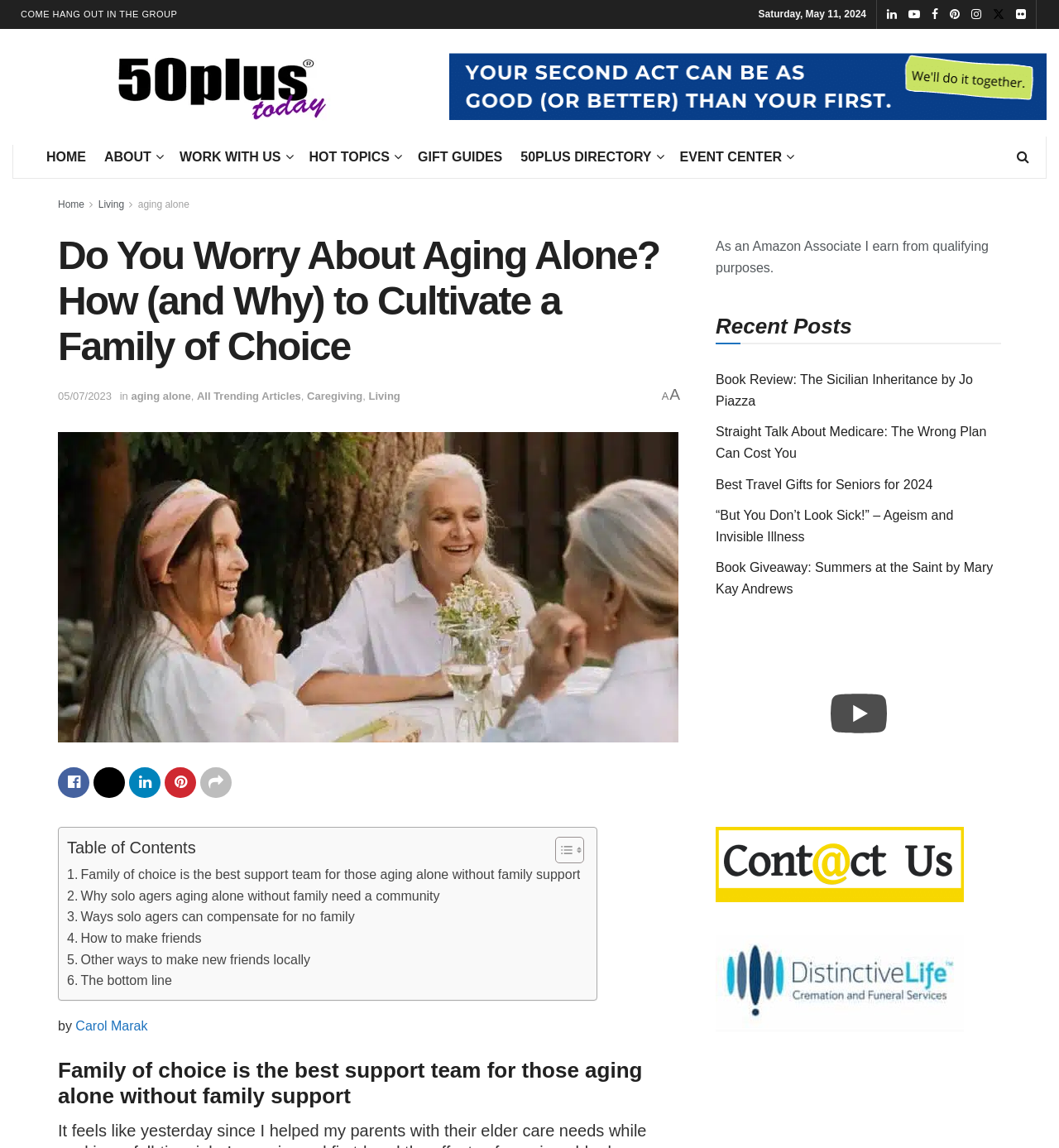What is the author of the article? Using the information from the screenshot, answer with a single word or phrase.

Carol Marak